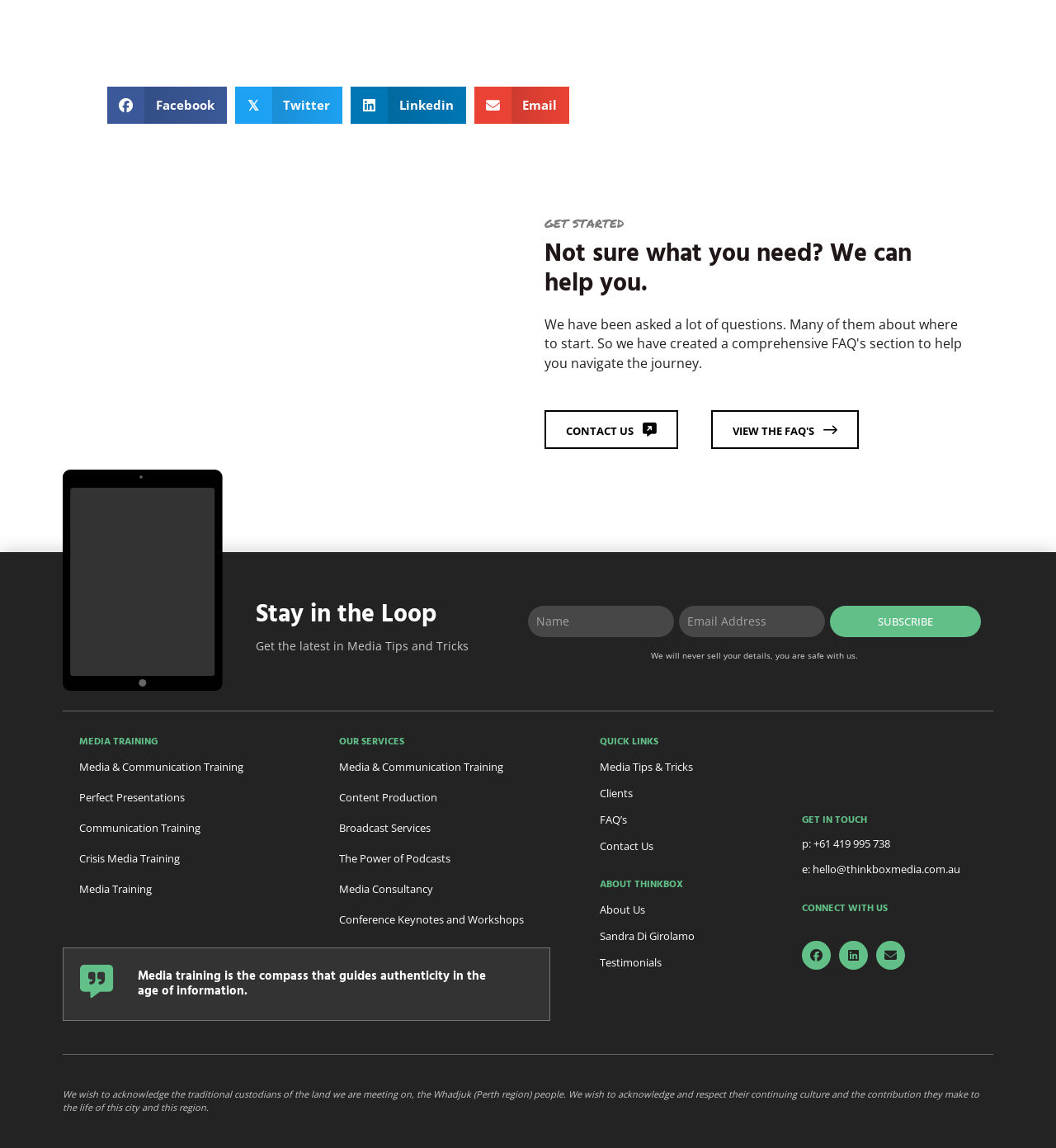Please specify the bounding box coordinates of the clickable region necessary for completing the following instruction: "View the FAQ's". The coordinates must consist of four float numbers between 0 and 1, i.e., [left, top, right, bottom].

[0.673, 0.357, 0.813, 0.391]